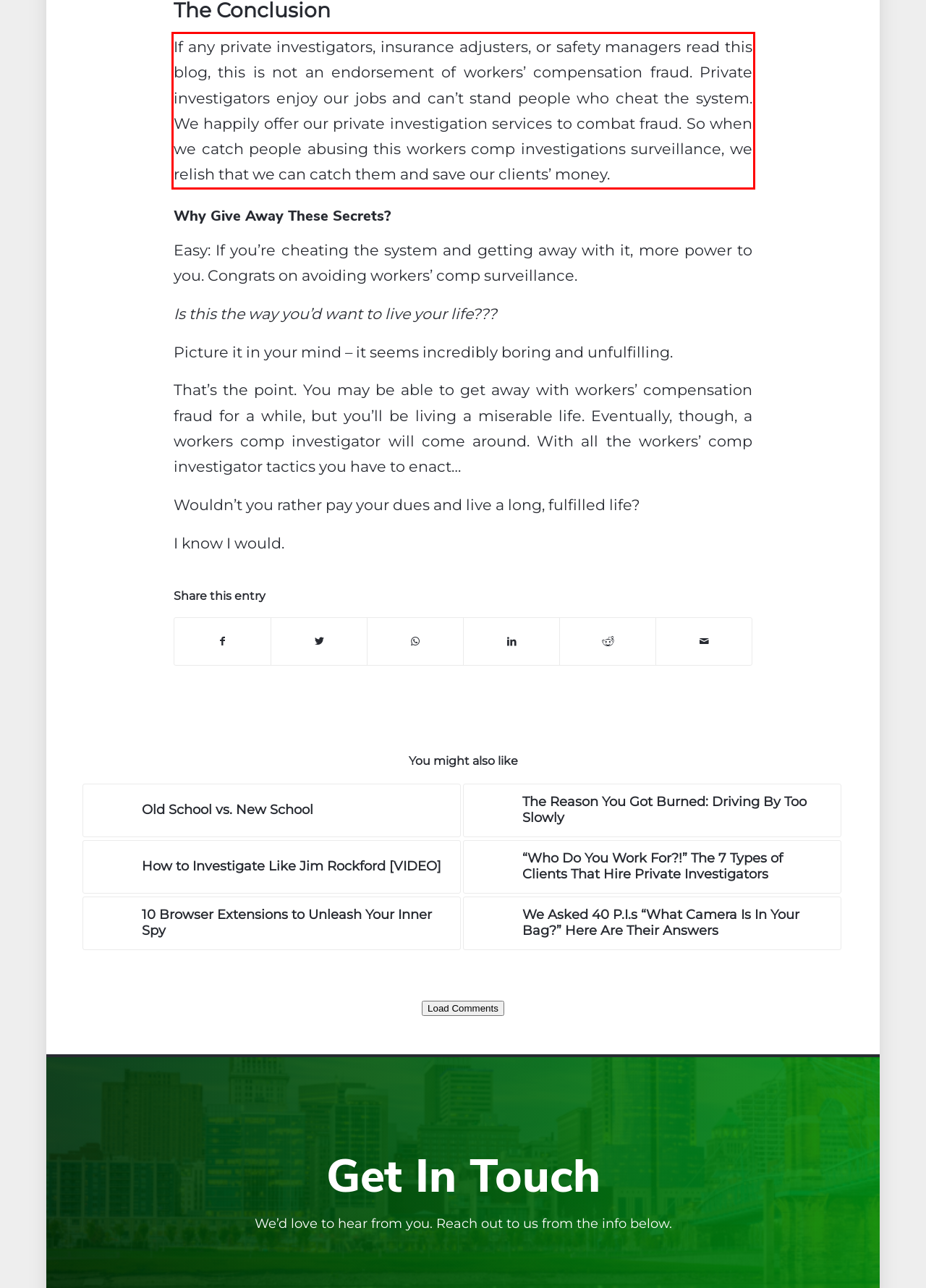Observe the screenshot of the webpage, locate the red bounding box, and extract the text content within it.

If any private investigators, insurance adjusters, or safety managers read this blog, this is not an endorsement of workers’ compensation fraud. Private investigators enjoy our jobs and can’t stand people who cheat the system. We happily offer our private investigation services to combat fraud. So when we catch people abusing this workers comp investigations surveillance, we relish that we can catch them and save our clients’ money.